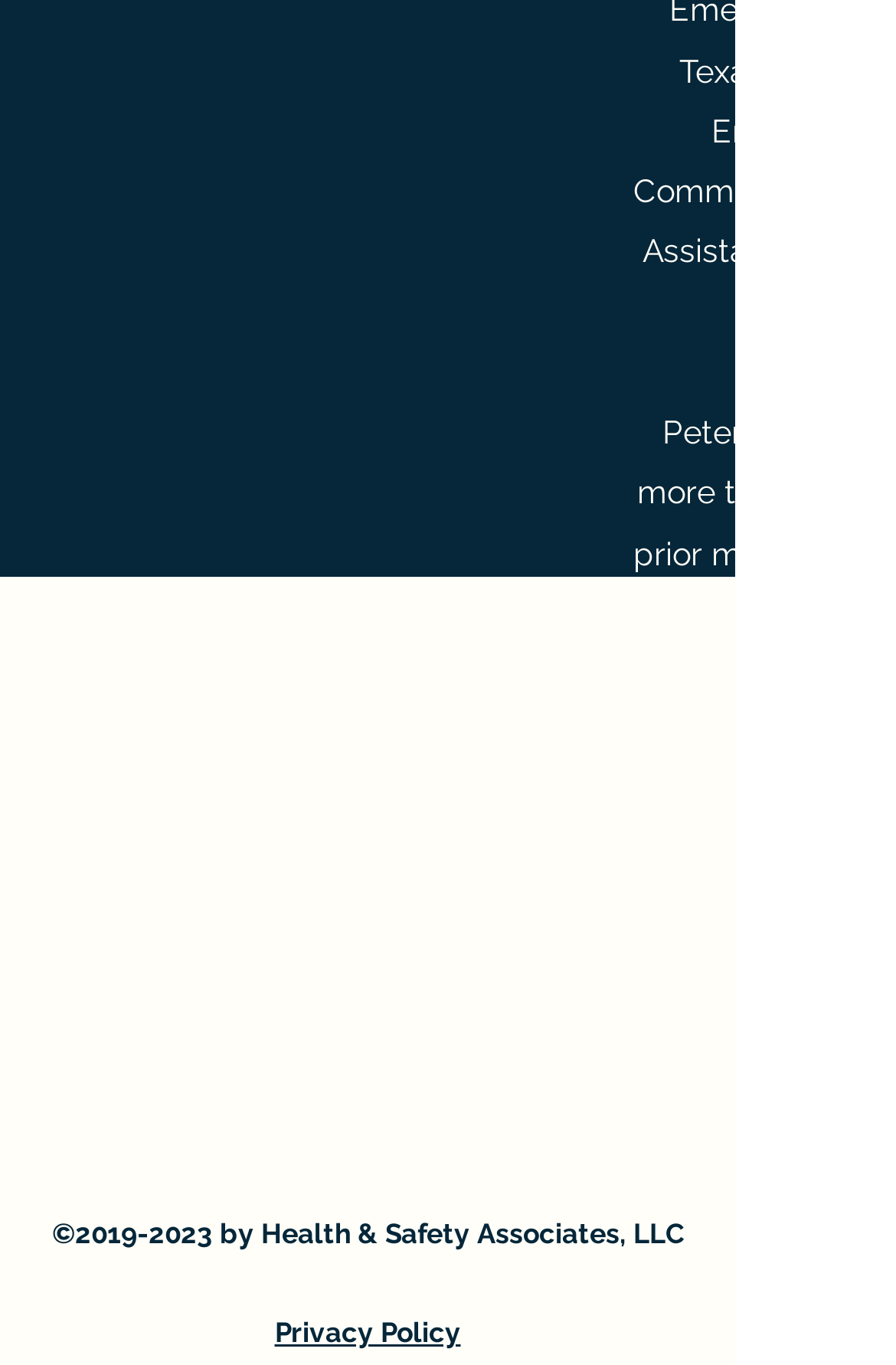What is Peter's family like?
Refer to the screenshot and respond with a concise word or phrase.

Family man with 8 children